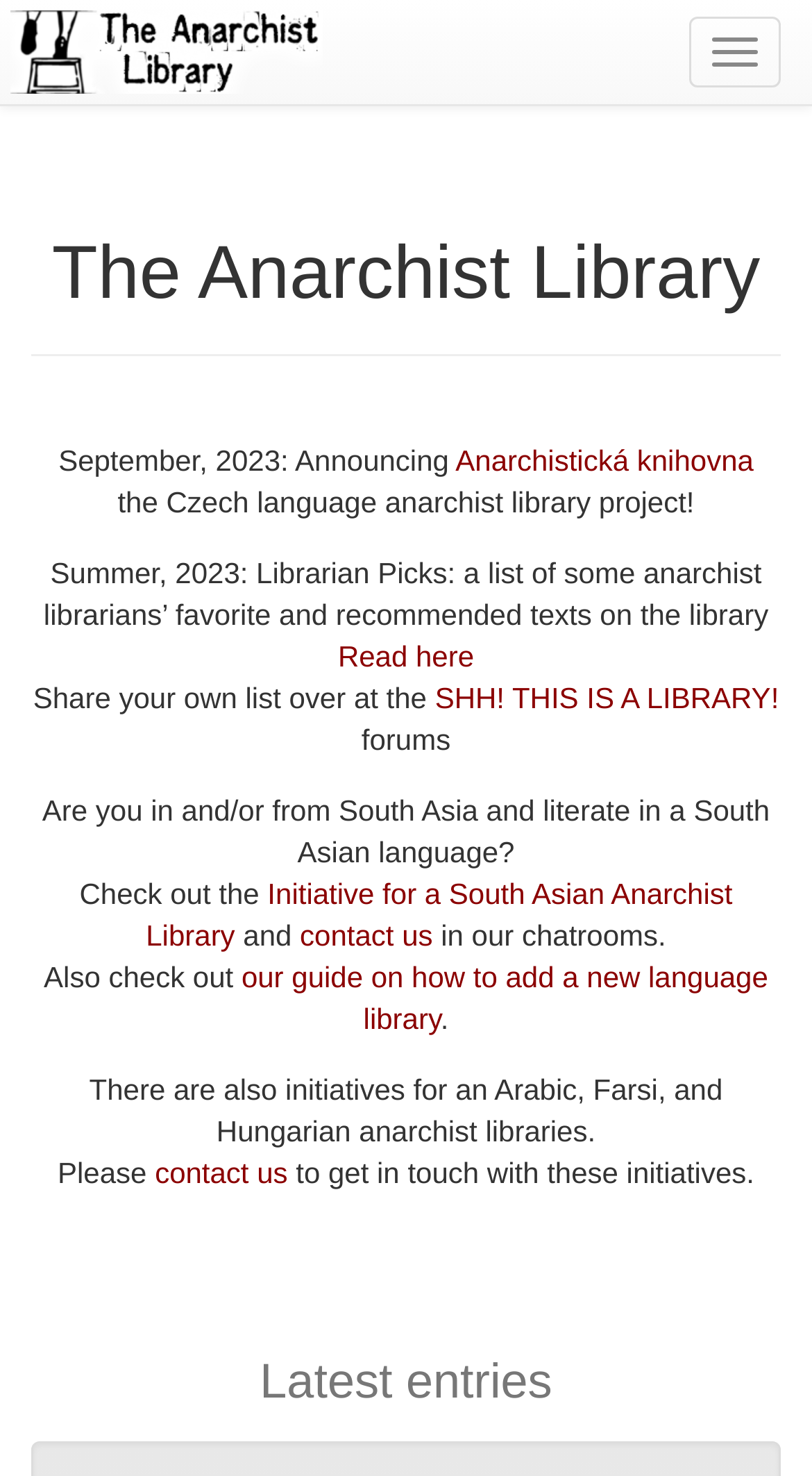Locate the bounding box coordinates of the element I should click to achieve the following instruction: "Read Librarian Picks".

[0.416, 0.433, 0.584, 0.455]